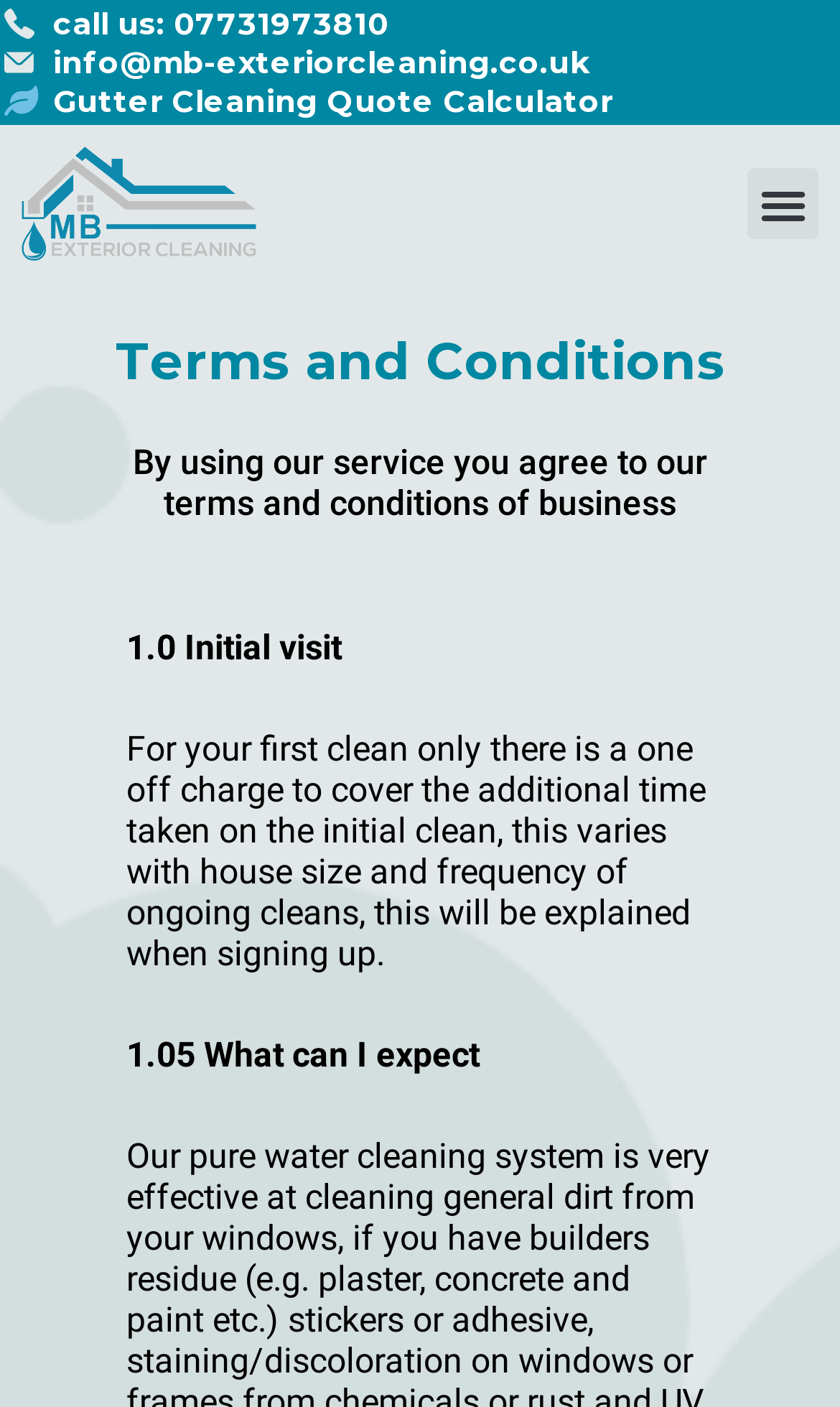Please provide the main heading of the webpage content.

Terms and Conditions